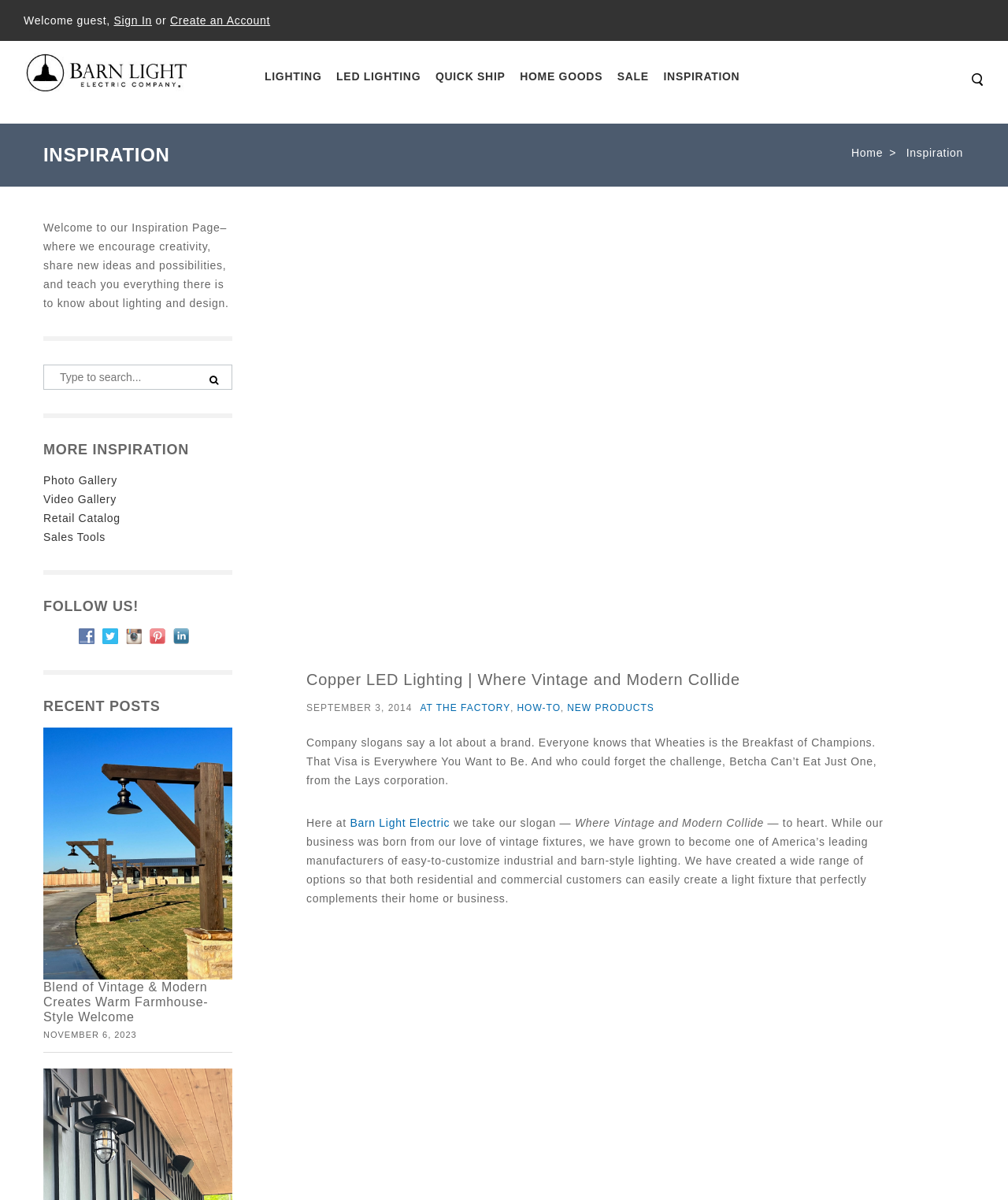Explain in detail what you observe on this webpage.

This webpage is about Copper LED lighting and its modern take on vintage style. At the top, there is a welcome message and links to sign in or create an account. Below that, there is a logo of Barn Light Electric Company, followed by a navigation menu with links to different categories such as Lighting, LED Lighting, Quick Ship, Home Goods, Sale, and Inspiration.

The main content of the page is divided into several sections. The first section has a heading "INSPIRATION" and a brief introduction to the page. Below that, there is a search bar and a button to skip to the content.

The next section is titled "MORE INSPIRATION" and has links to a photo gallery, video gallery, retail catalog, and sales tools. Following that, there is a section titled "FOLLOW US!" with links to the company's social media profiles, including Facebook, Twitter, Instagram, Pinterest, and LinkedIn.

The "RECENT POSTS" section features two articles, one about outdoor residential exterior lighting and another about blending vintage and modern styles to create a warm farmhouse-style welcome. Each article has a title, a brief description, and an image.

On the right side of the page, there is a section with a heading "Copper LED Lighting | Where Vintage and Modern Collide" and an image of copper lighting in a kitchen setting. Below that, there are links to different categories, including "AT THE FACTORY", "HOW-TO", and "NEW PRODUCTS".

The rest of the page is dedicated to a blog post about the company's slogan, "Where Vintage and Modern Collide", and how it reflects the company's values and mission. The post discusses the company's history, its growth, and its commitment to providing customizable lighting options for both residential and commercial customers.